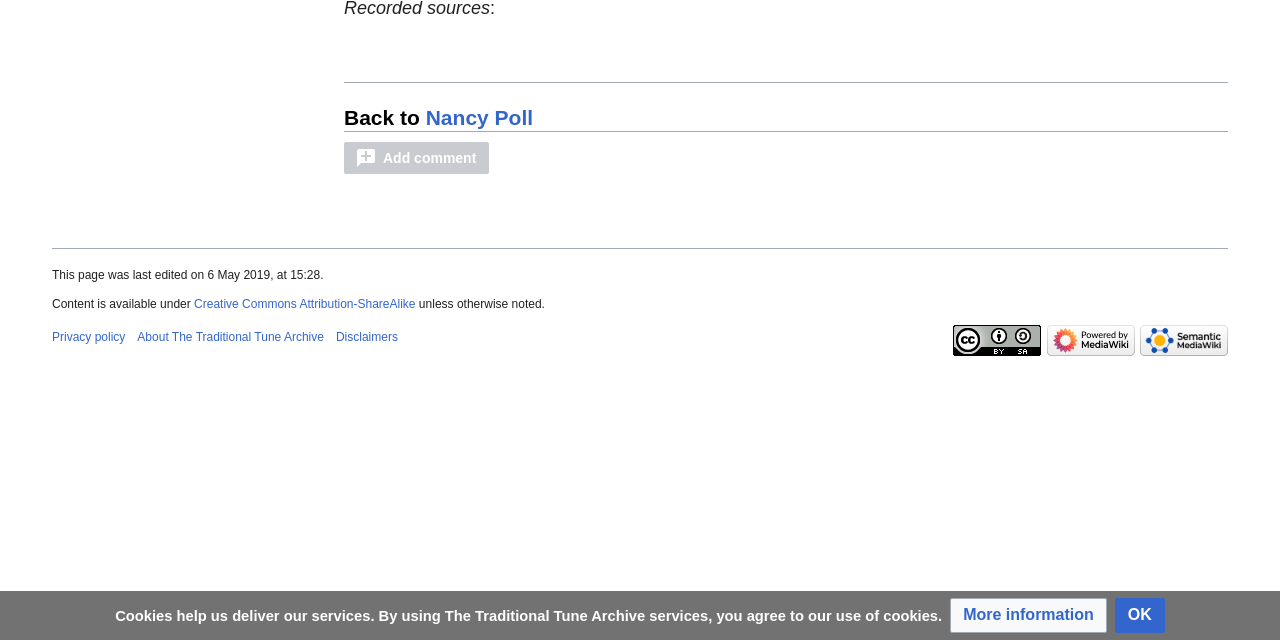Ascertain the bounding box coordinates for the UI element detailed here: "alt="Creative Commons Attribution-ShareAlike"". The coordinates should be provided as [left, top, right, bottom] with each value being a float between 0 and 1.

[0.745, 0.52, 0.813, 0.541]